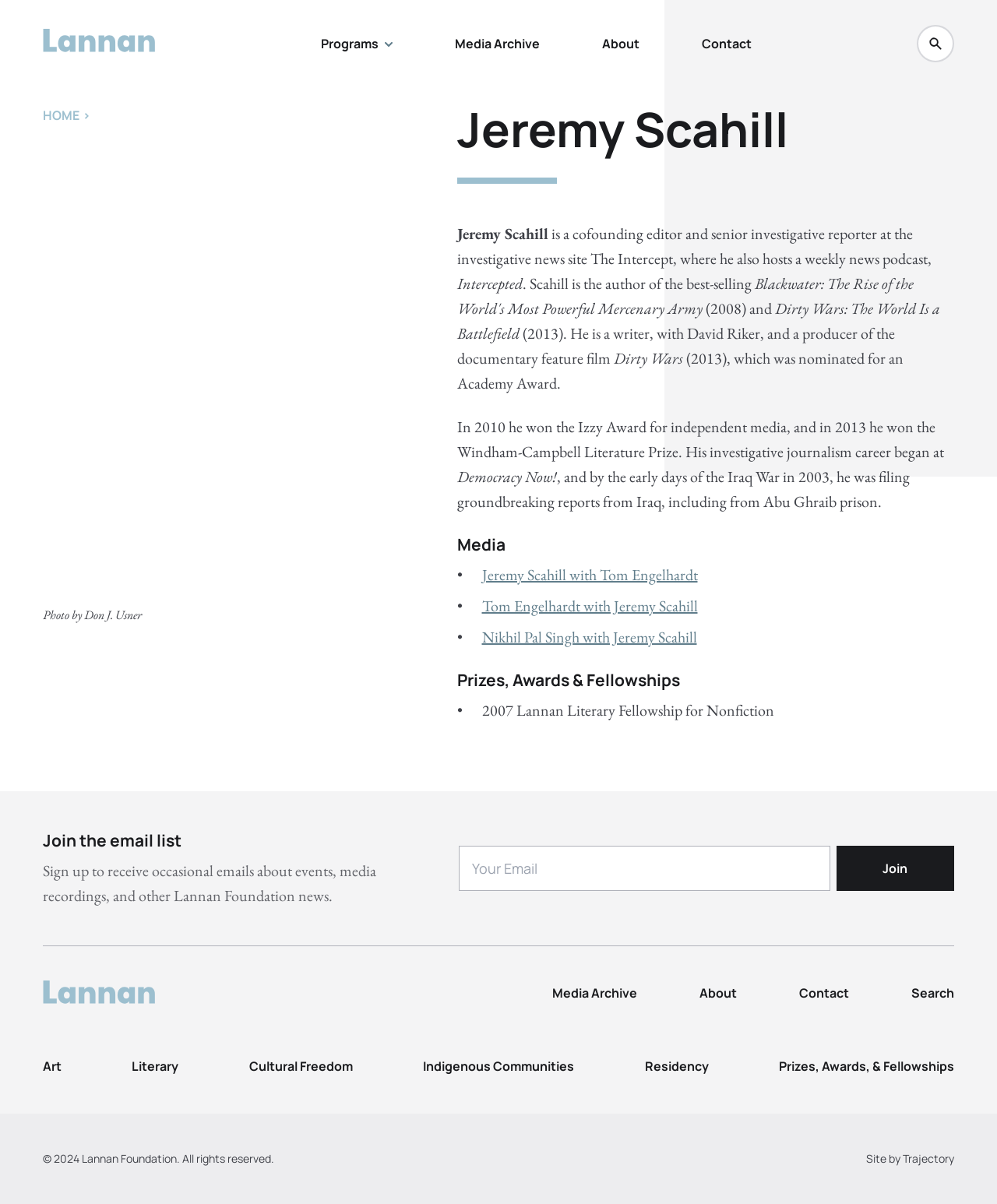From the screenshot, find the bounding box of the UI element matching this description: "Prizes, Awards, & Fellowships". Supply the bounding box coordinates in the form [left, top, right, bottom], each a float between 0 and 1.

[0.781, 0.878, 0.957, 0.892]